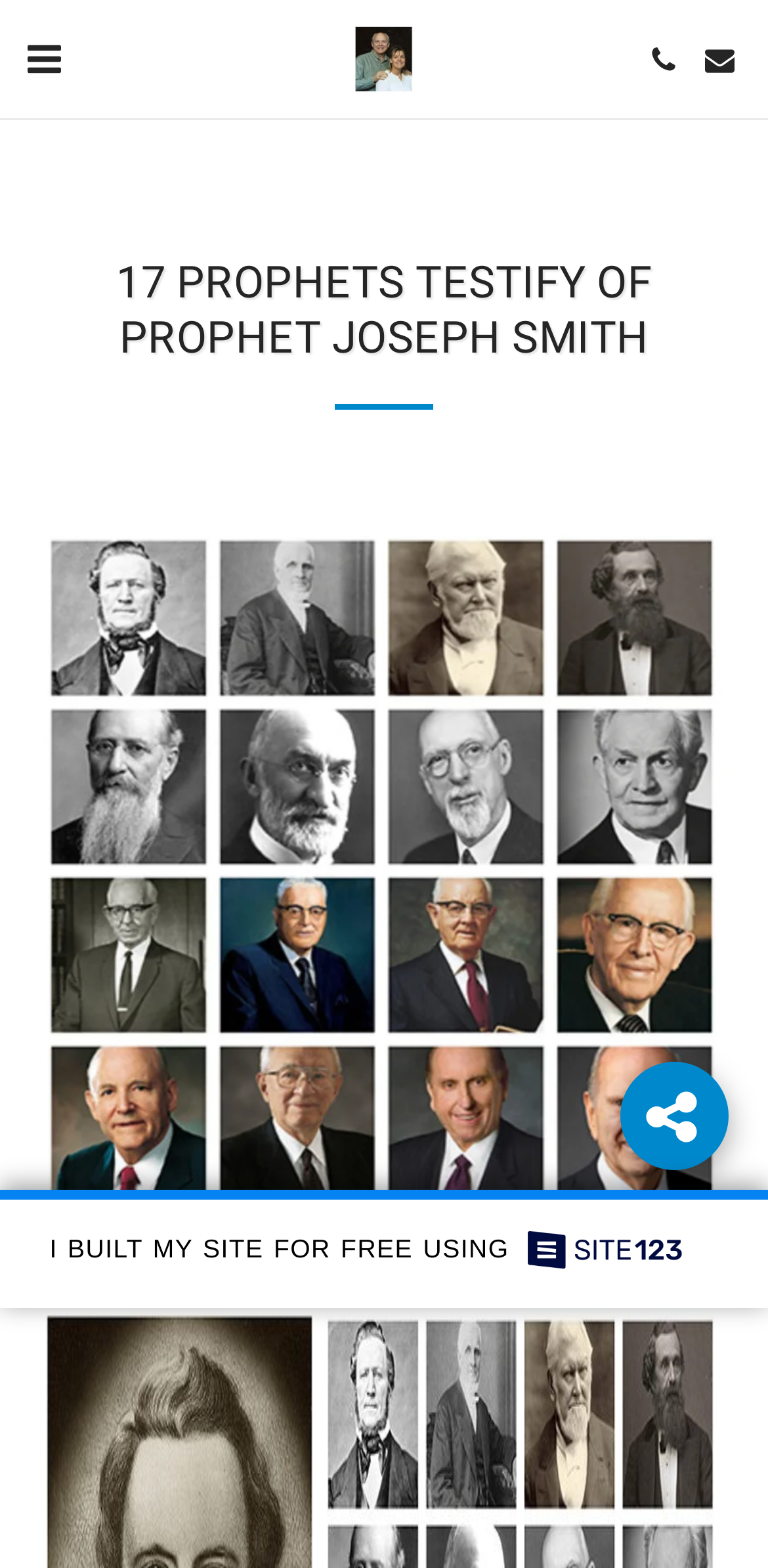Identify the main title of the webpage and generate its text content.

17 PROPHETS TESTIFY OF PROPHET JOSEPH SMITH